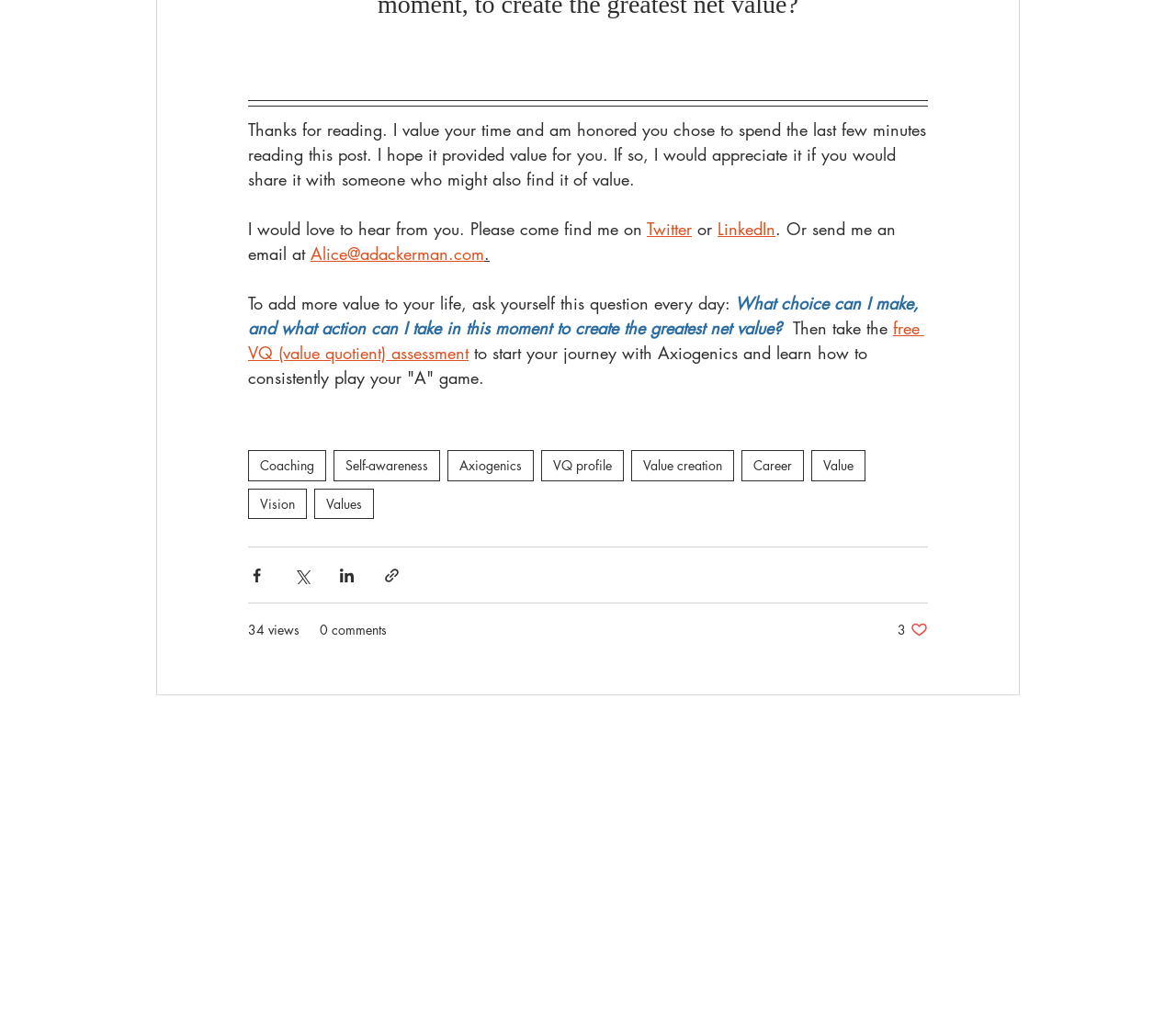Determine the bounding box coordinates of the element's region needed to click to follow the instruction: "Click on the LinkedIn link". Provide these coordinates as four float numbers between 0 and 1, formatted as [left, top, right, bottom].

[0.61, 0.212, 0.659, 0.234]